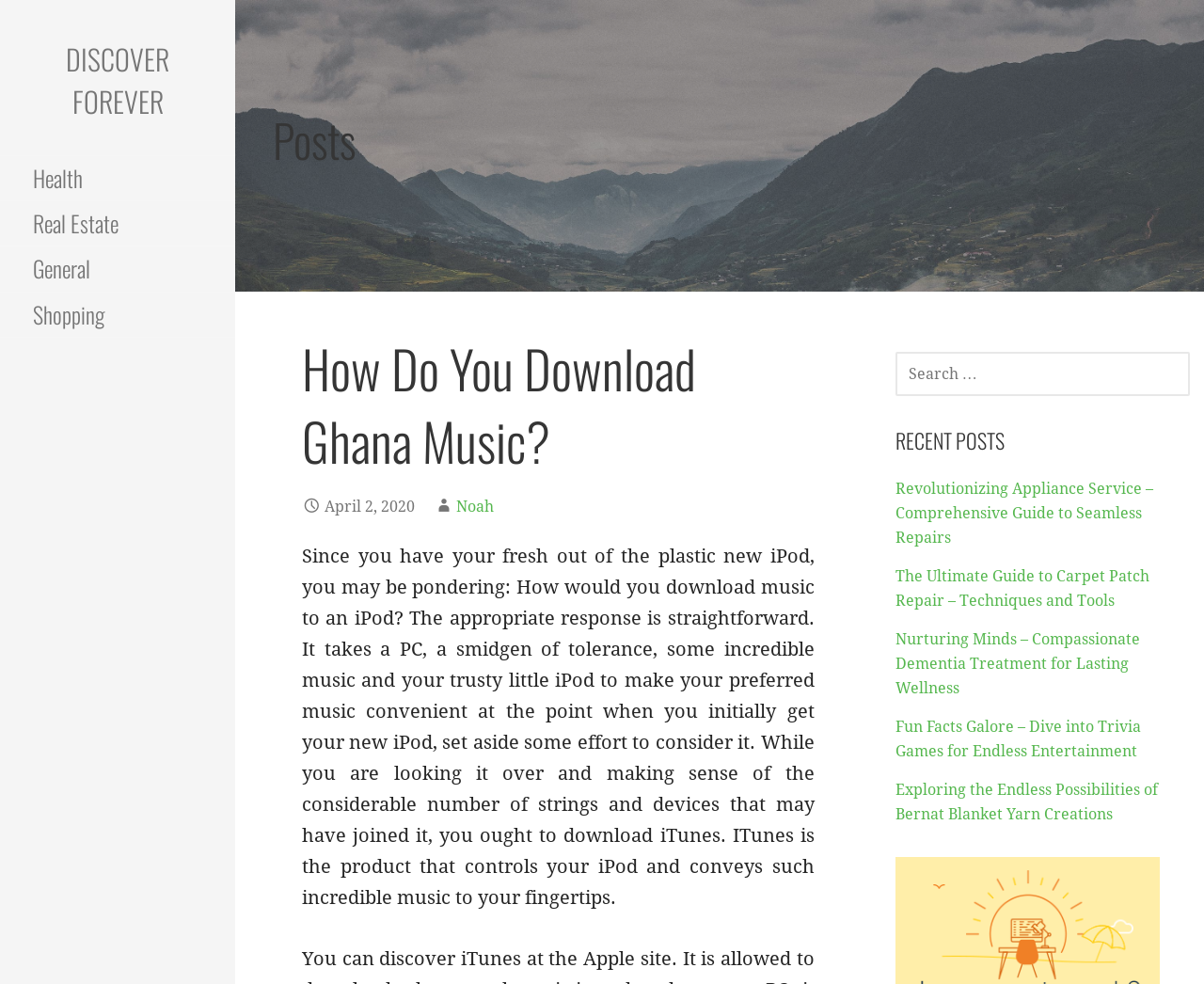Determine the bounding box for the UI element described here: "Noah".

[0.379, 0.505, 0.41, 0.523]